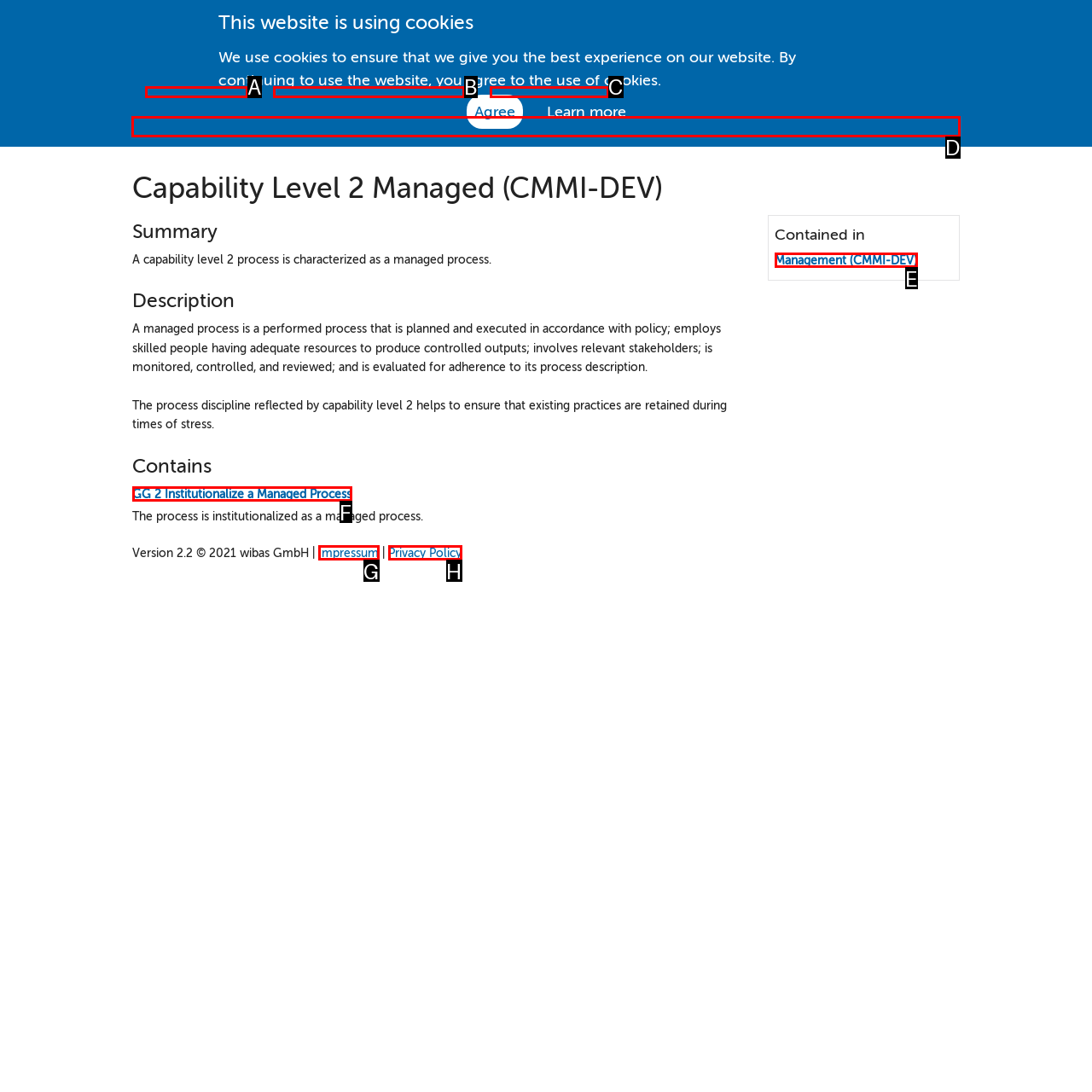Determine which element should be clicked for this task: Buy this book
Answer with the letter of the selected option.

None